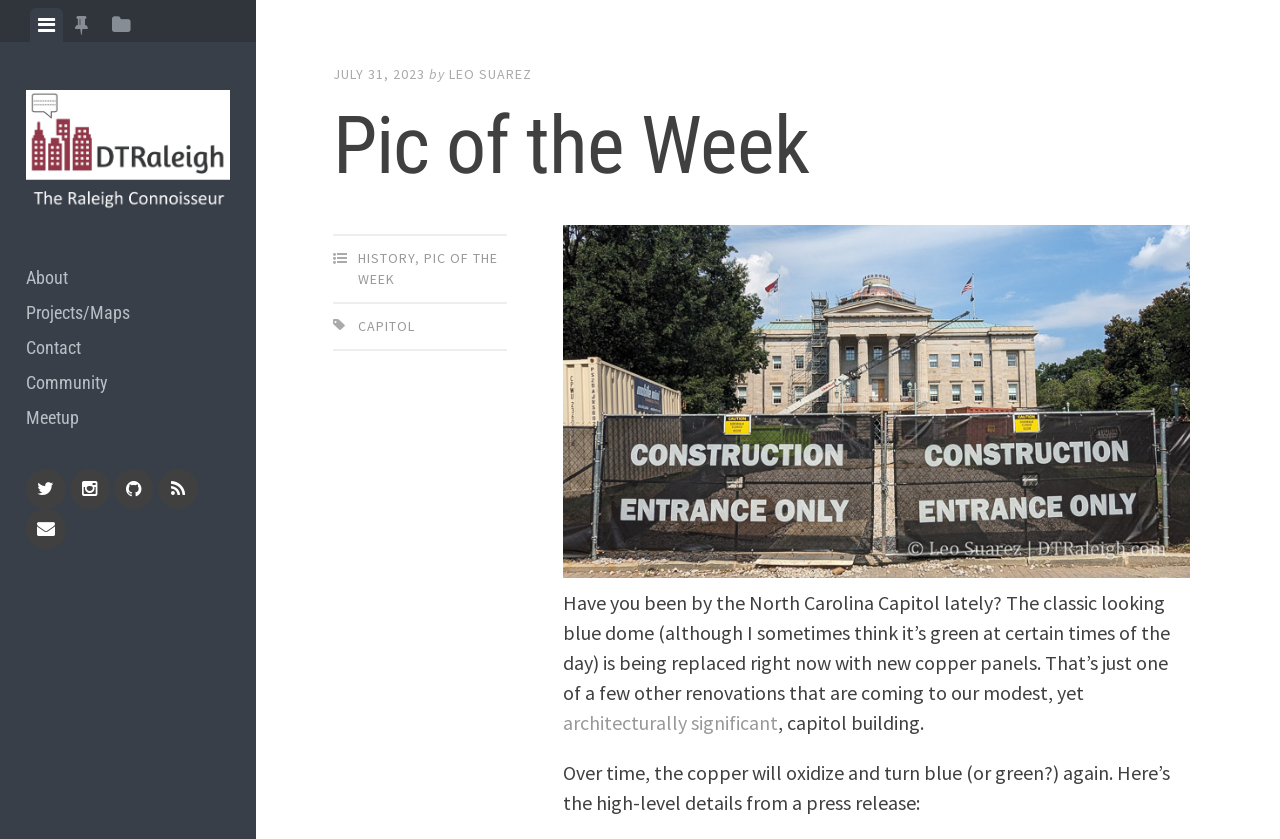Provide your answer in one word or a succinct phrase for the question: 
What is the current state of the North Carolina Capitol's dome?

Being replaced